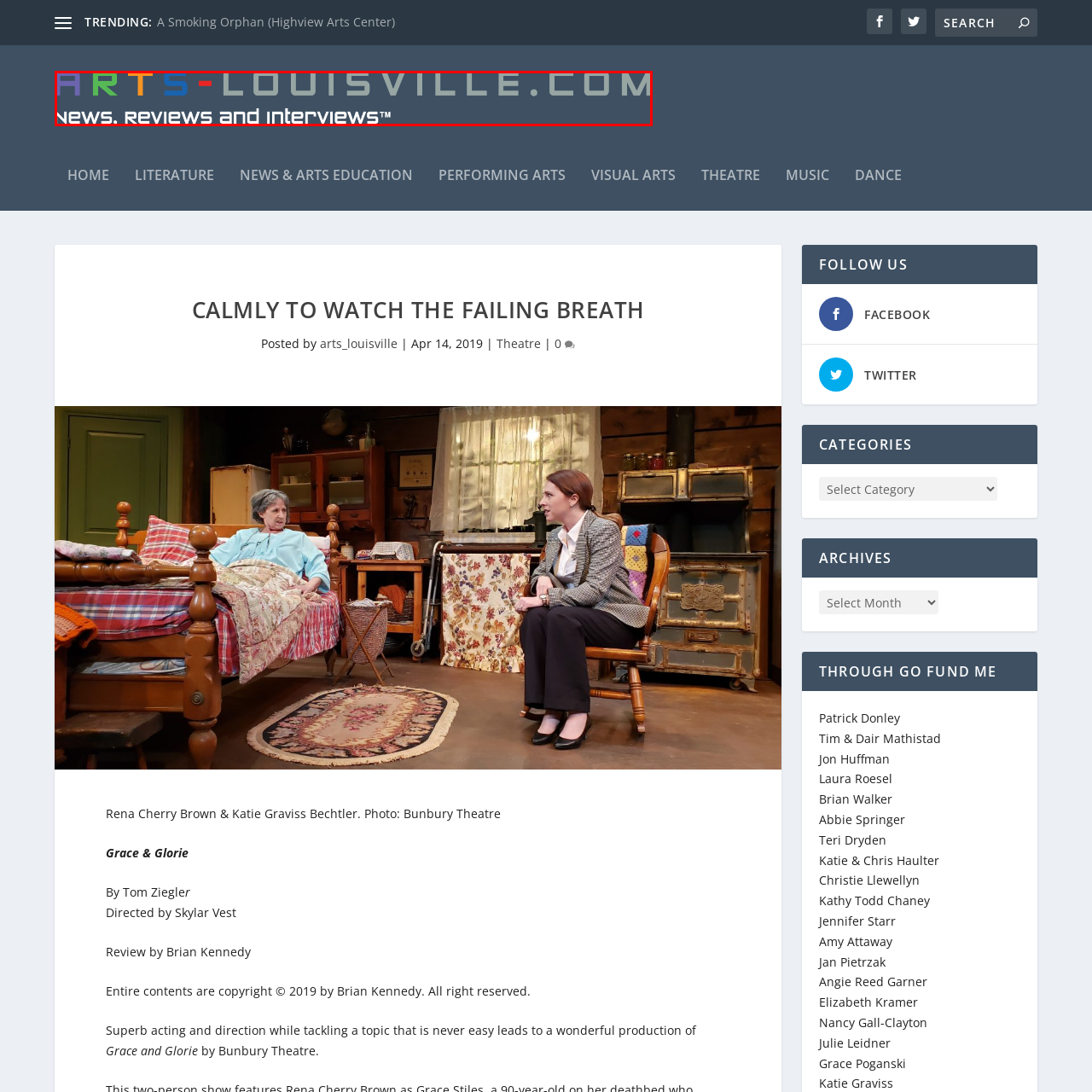Inspect the image surrounded by the red boundary and answer the following question in detail, basing your response on the visual elements of the image: 
What type of content is featured on the website?

According to the caption, the image introduces a broad array of content, including news, reviews, and interviews related to the arts, which suggests that the website features these types of content.